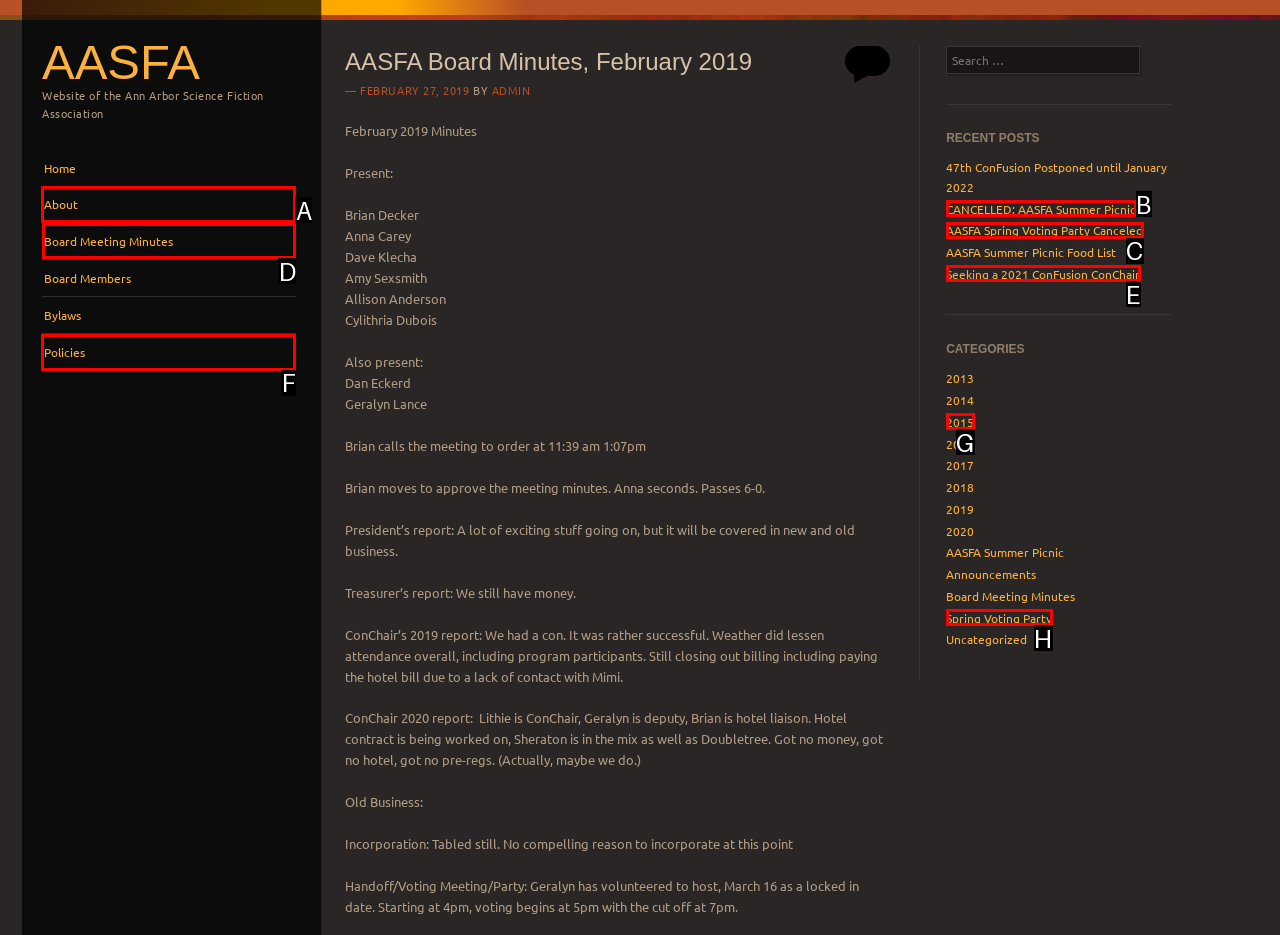Determine which HTML element to click for this task: Go to the 'Board Meeting Minutes' page Provide the letter of the selected choice.

D